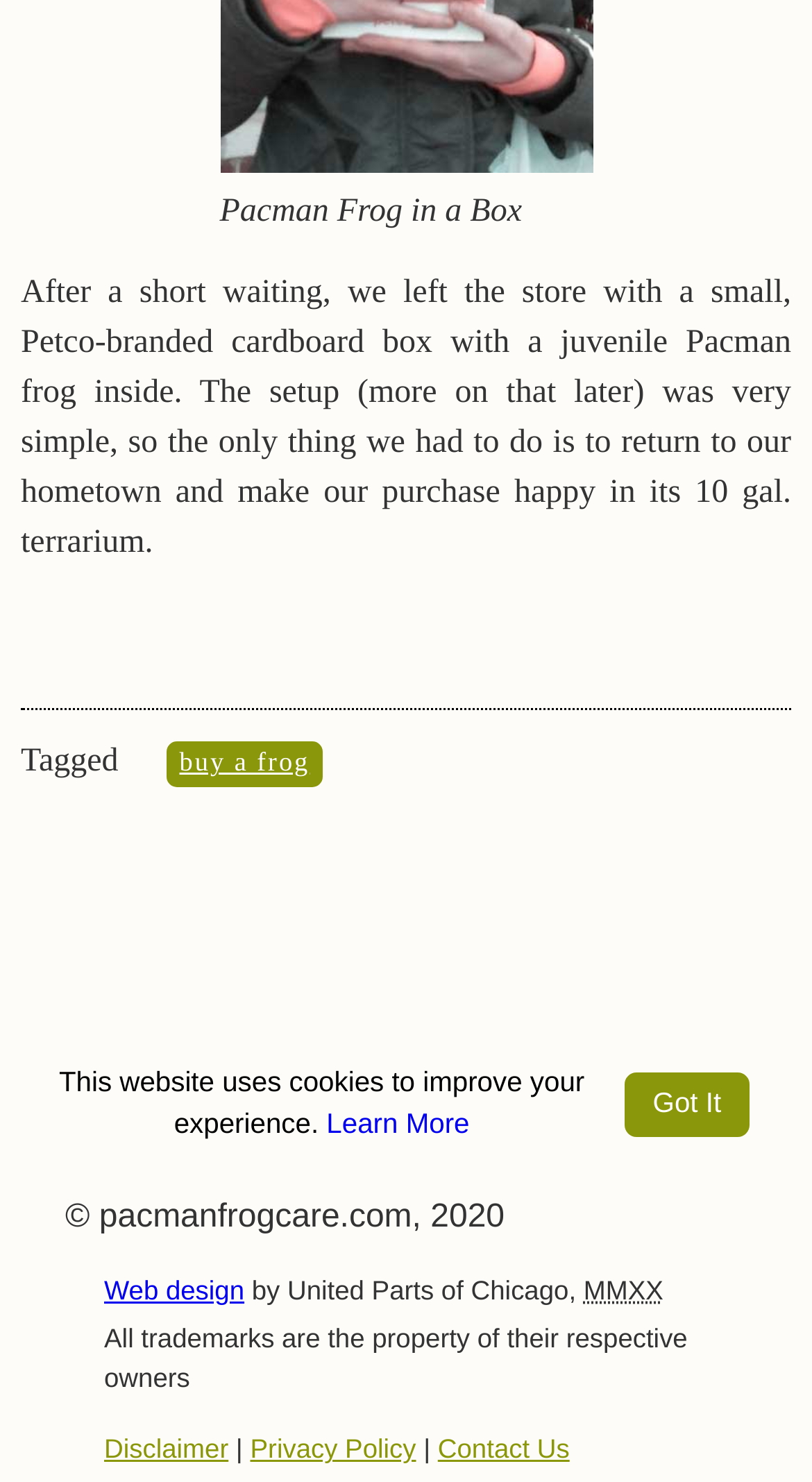What is the size of the terrarium?
Using the information from the image, give a concise answer in one word or a short phrase.

10 gal